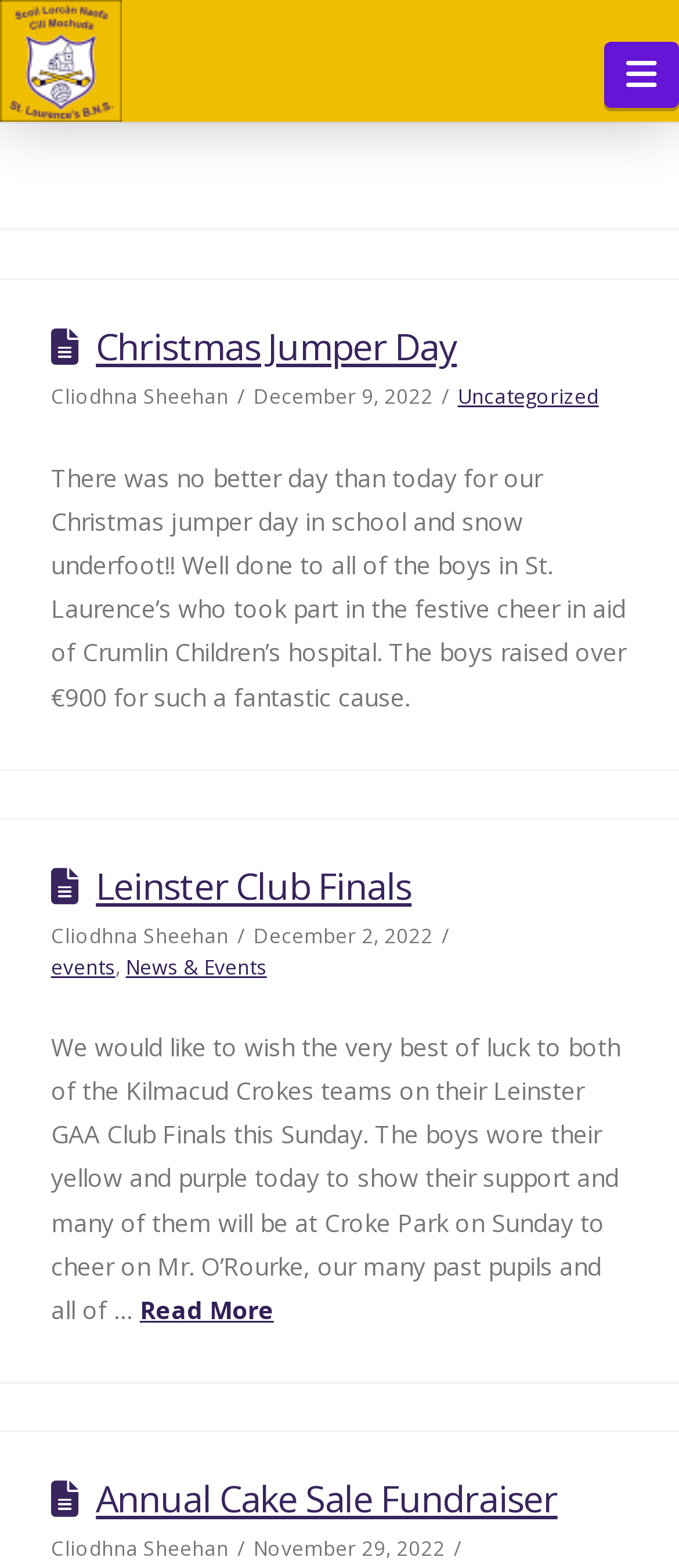What is the name of the school?
Using the details shown in the screenshot, provide a comprehensive answer to the question.

The name of the school can be found in the top-left corner of the webpage, where it is written as 'Cliodhna Sheehan | St Laurence's Boys National School'. The school's name is also mentioned in the image description and the link 'St Laurence's Boys National School'.